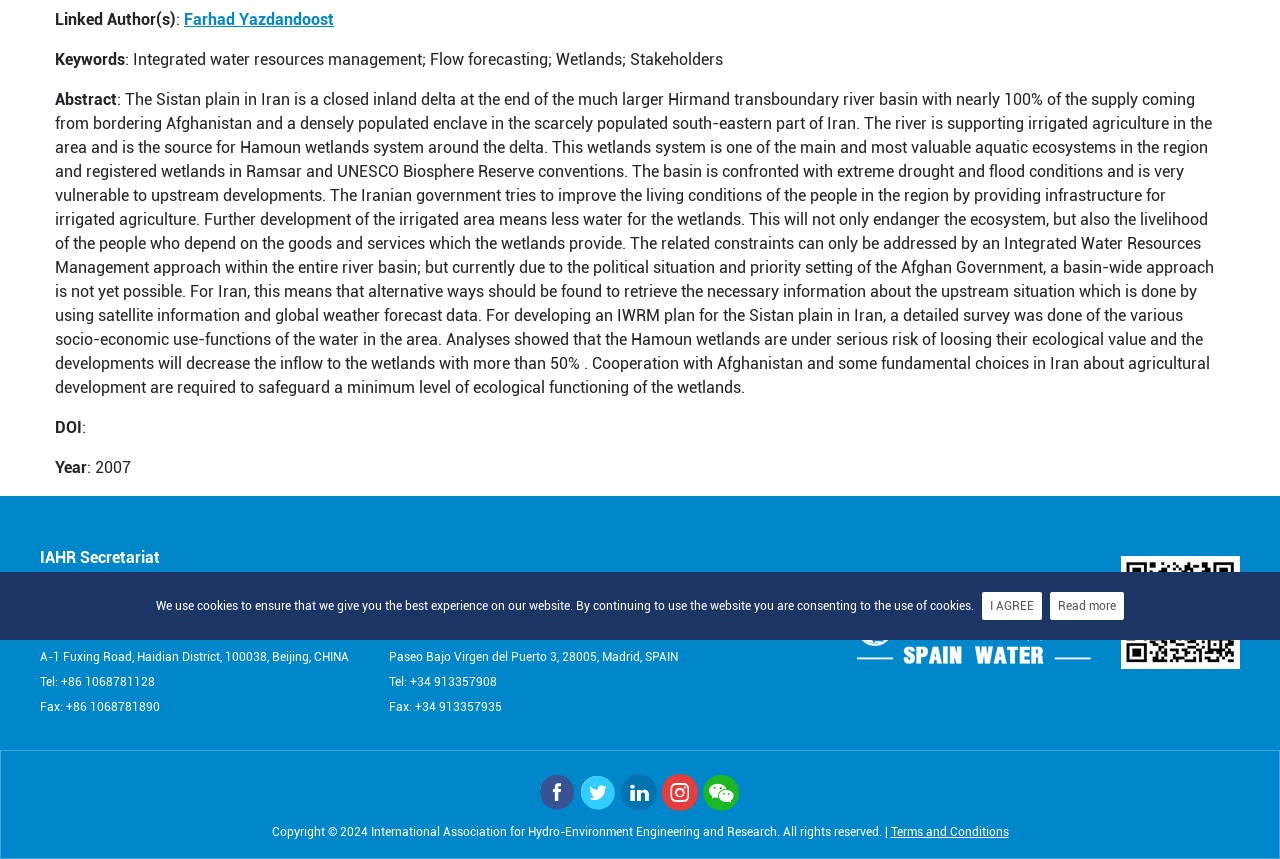Please provide the bounding box coordinates for the UI element as described: "Farhad Yazdandoost". The coordinates must be four floats between 0 and 1, represented as [left, top, right, bottom].

[0.144, 0.012, 0.261, 0.034]